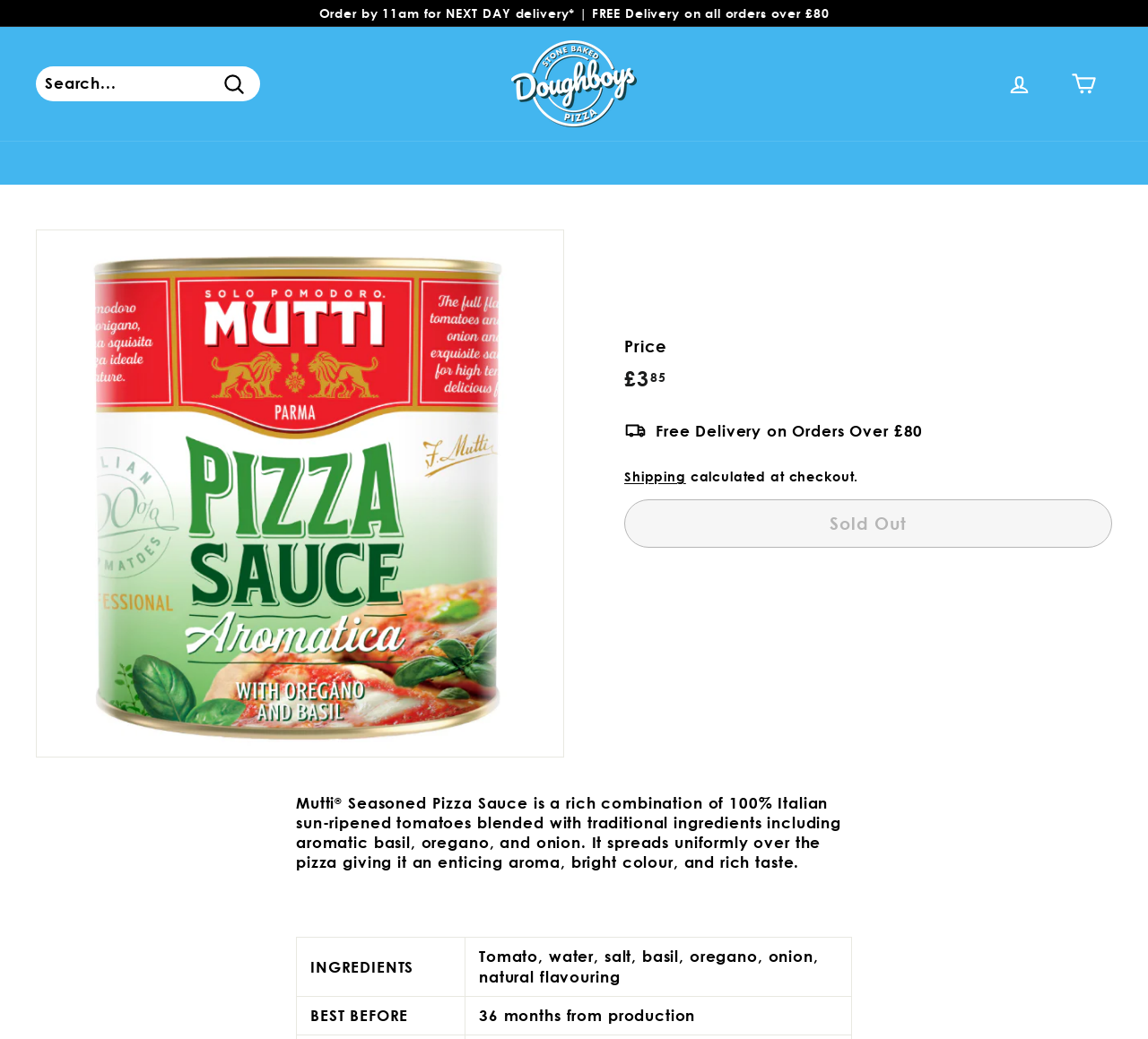Please determine the bounding box coordinates for the element with the description: ".cls-1{fill:none;stroke:#000;stroke-miterlimit:10;stroke-width:2px}".

[0.032, 0.222, 0.491, 0.728]